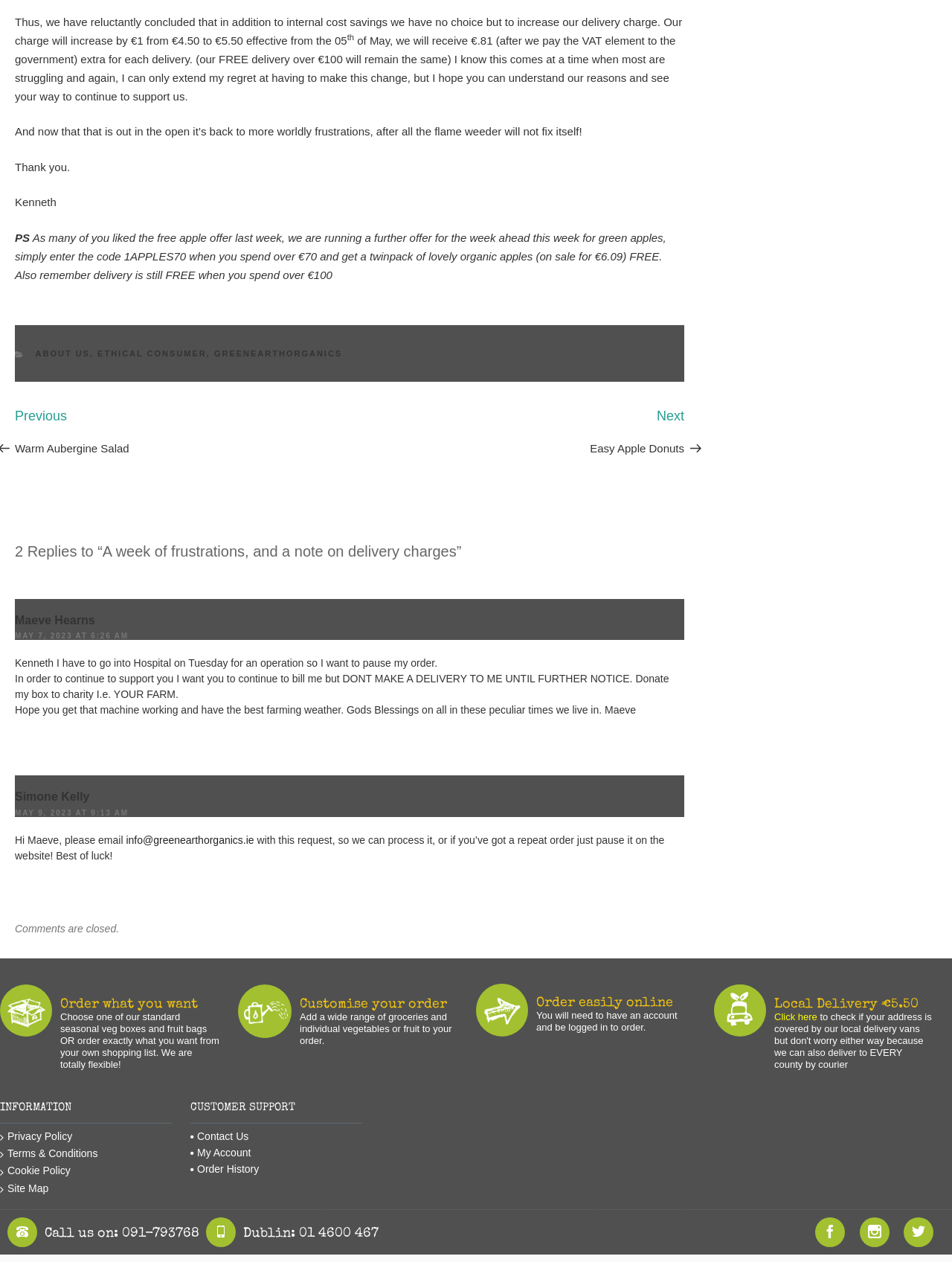Please pinpoint the bounding box coordinates for the region I should click to adhere to this instruction: "Click on 'ABOUT US'".

[0.037, 0.277, 0.094, 0.284]